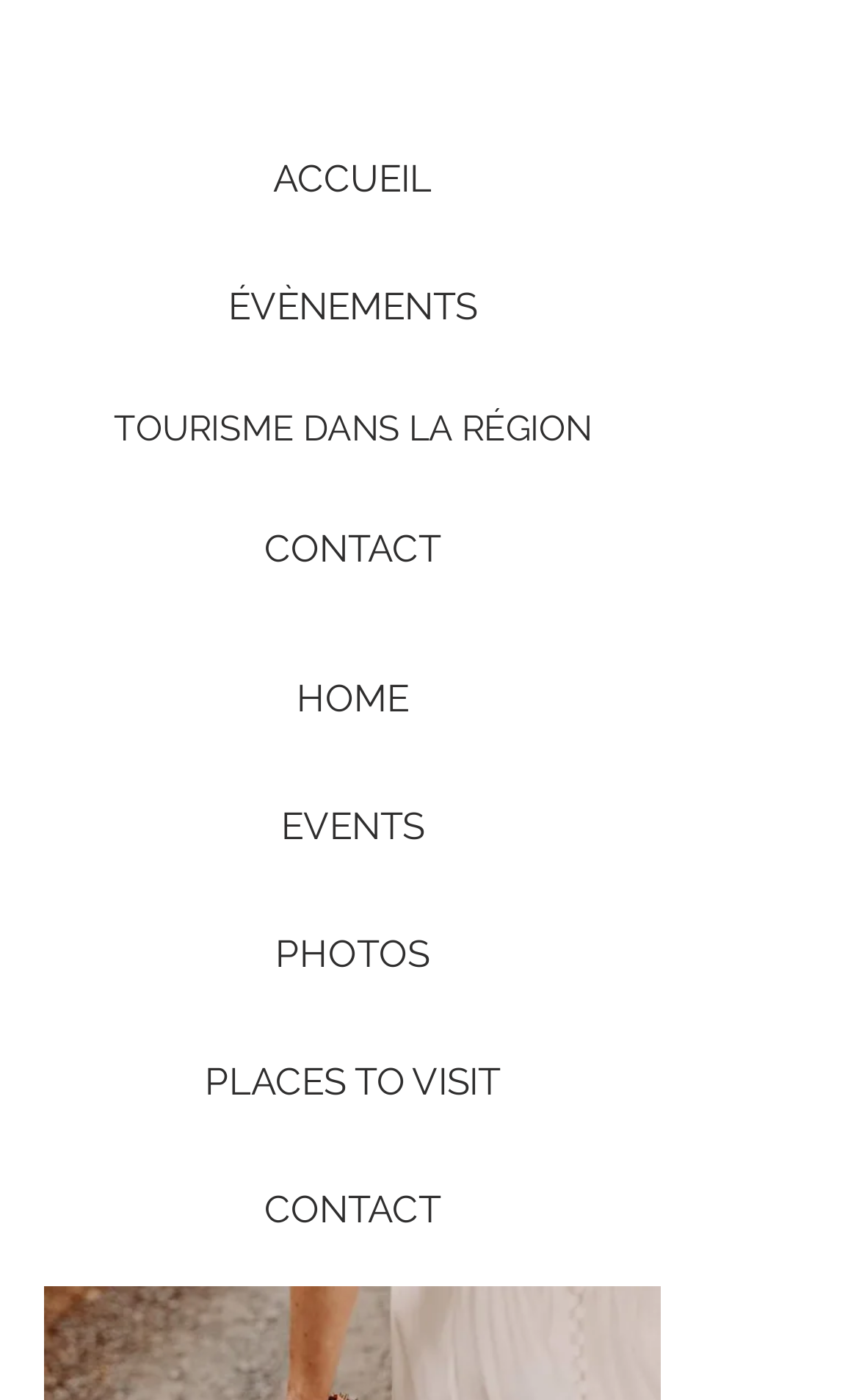Convey a detailed summary of the webpage, mentioning all key elements.

The webpage appears to be a wedding events website. At the top, there are four main navigation links: "ACCUEIL", "ÉVÈNEMENTS", "TOURISME DANS LA RÉGION", and "CONTACT". These links are positioned horizontally, with "ACCUEIL" on the left and "CONTACT" on the right.

Below these main links, there is a secondary navigation menu with five links: "HOME", "EVENTS", "PHOTOS", "PLACES TO VISIT", and "CONTACT". These links are also positioned horizontally, with "HOME" on the left and "CONTACT" on the right. The "CONTACT" link appears twice, once in the main navigation and again in the secondary navigation.

The layout of the webpage is organized, with clear separation between the main navigation and secondary navigation menus. The links are evenly spaced and easy to navigate.